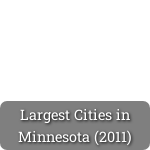Provide a thorough and detailed response to the question by examining the image: 
What is the purpose of the button?

The caption suggests that the button serves as an interactive feature on a webpage, allowing users to click through to explore data or articles related to the largest cities in Minnesota as of 2011.